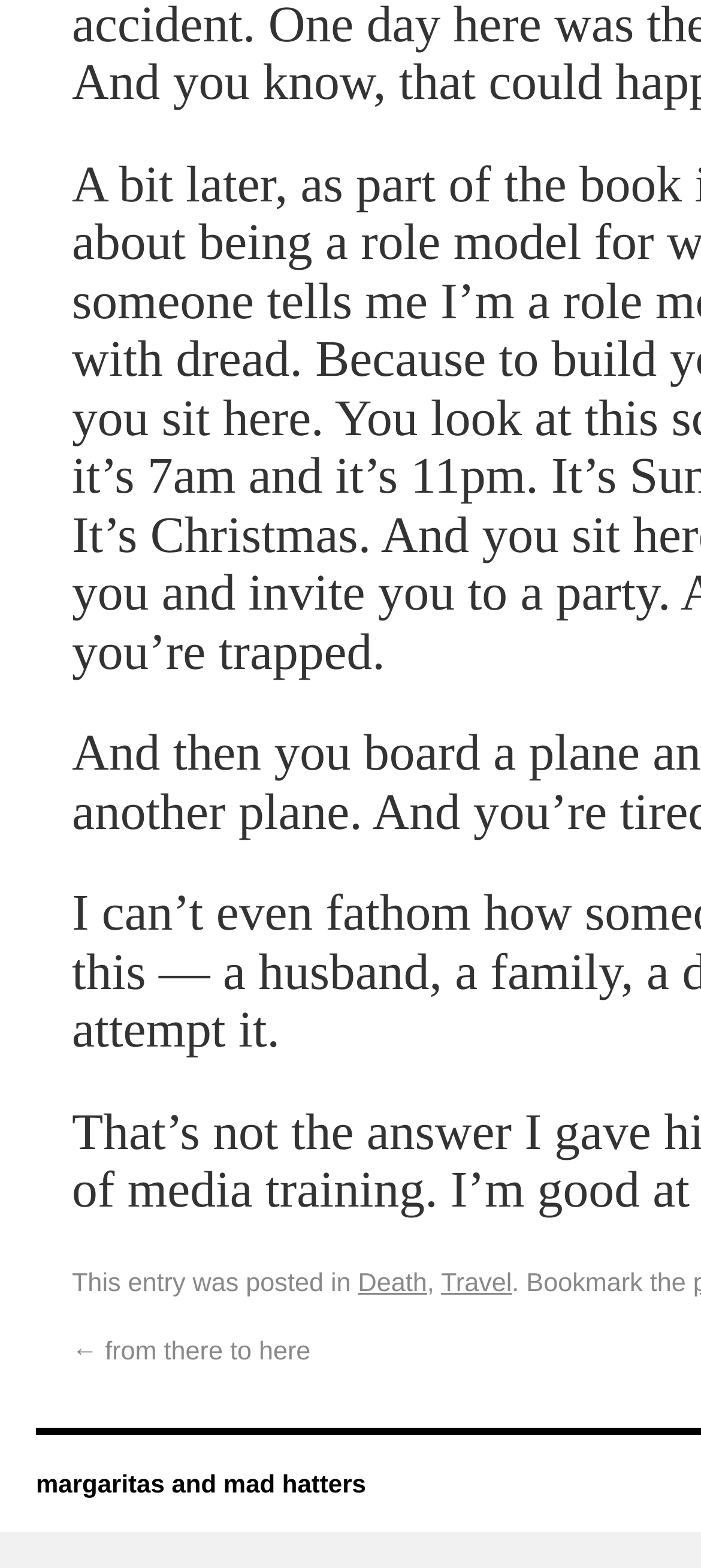Identify the bounding box coordinates for the UI element described as: "← from there to here".

[0.103, 0.853, 0.443, 0.872]